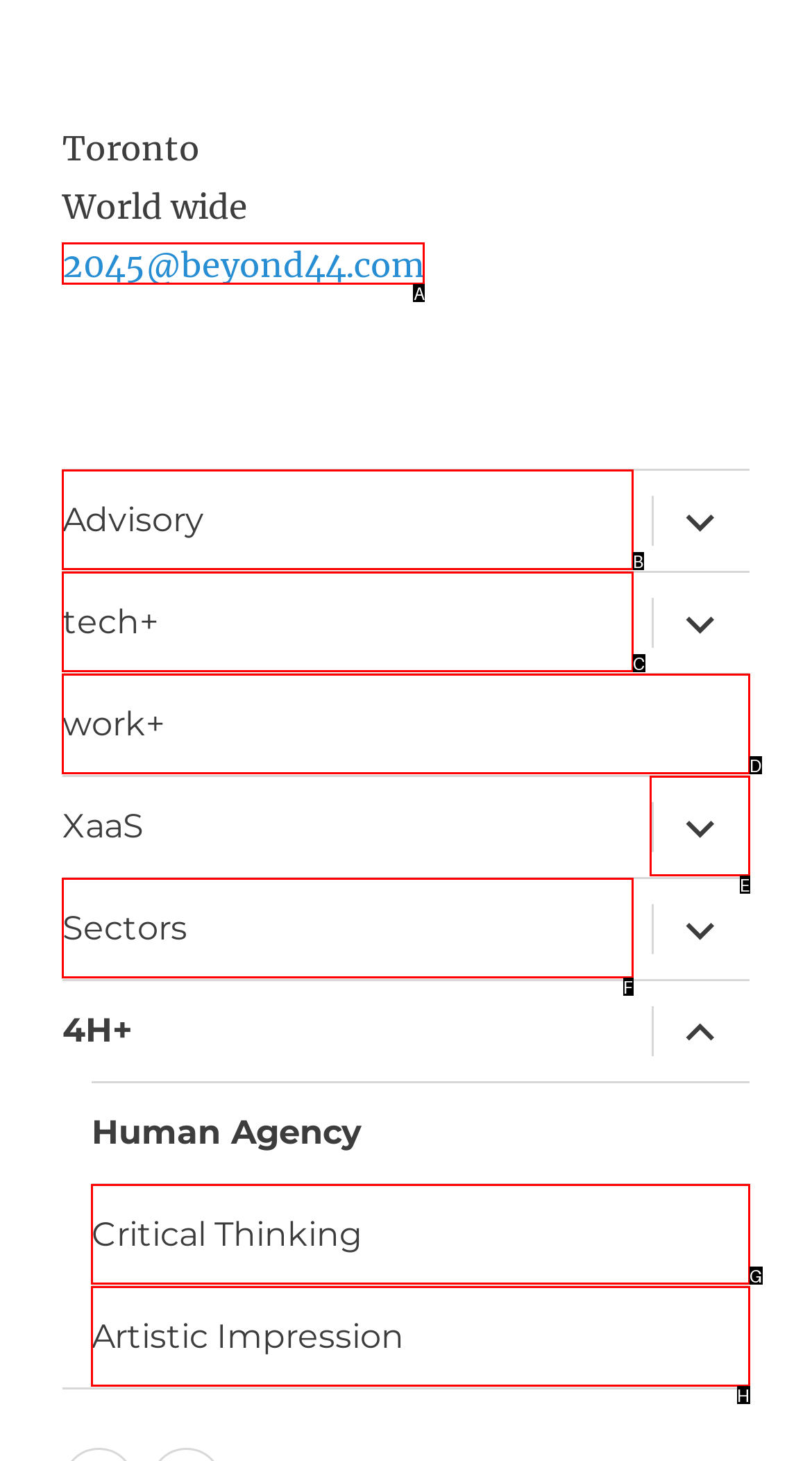Given the description: work+, determine the corresponding lettered UI element.
Answer with the letter of the selected option.

D